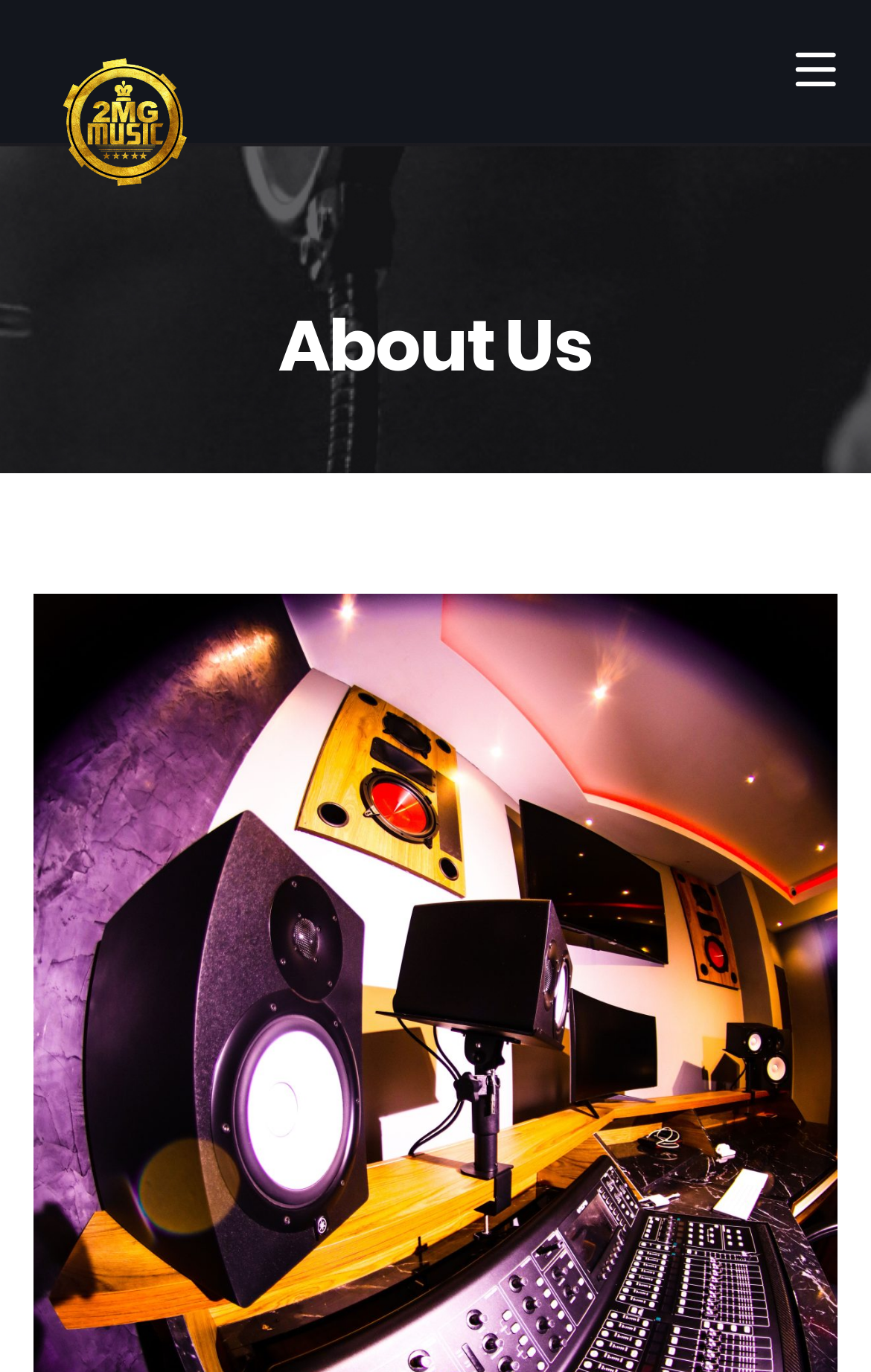Please find the bounding box coordinates (top-left x, top-left y, bottom-right x, bottom-right y) in the screenshot for the UI element described as follows: alt="2MGmusic"

[0.038, 0.024, 0.29, 0.155]